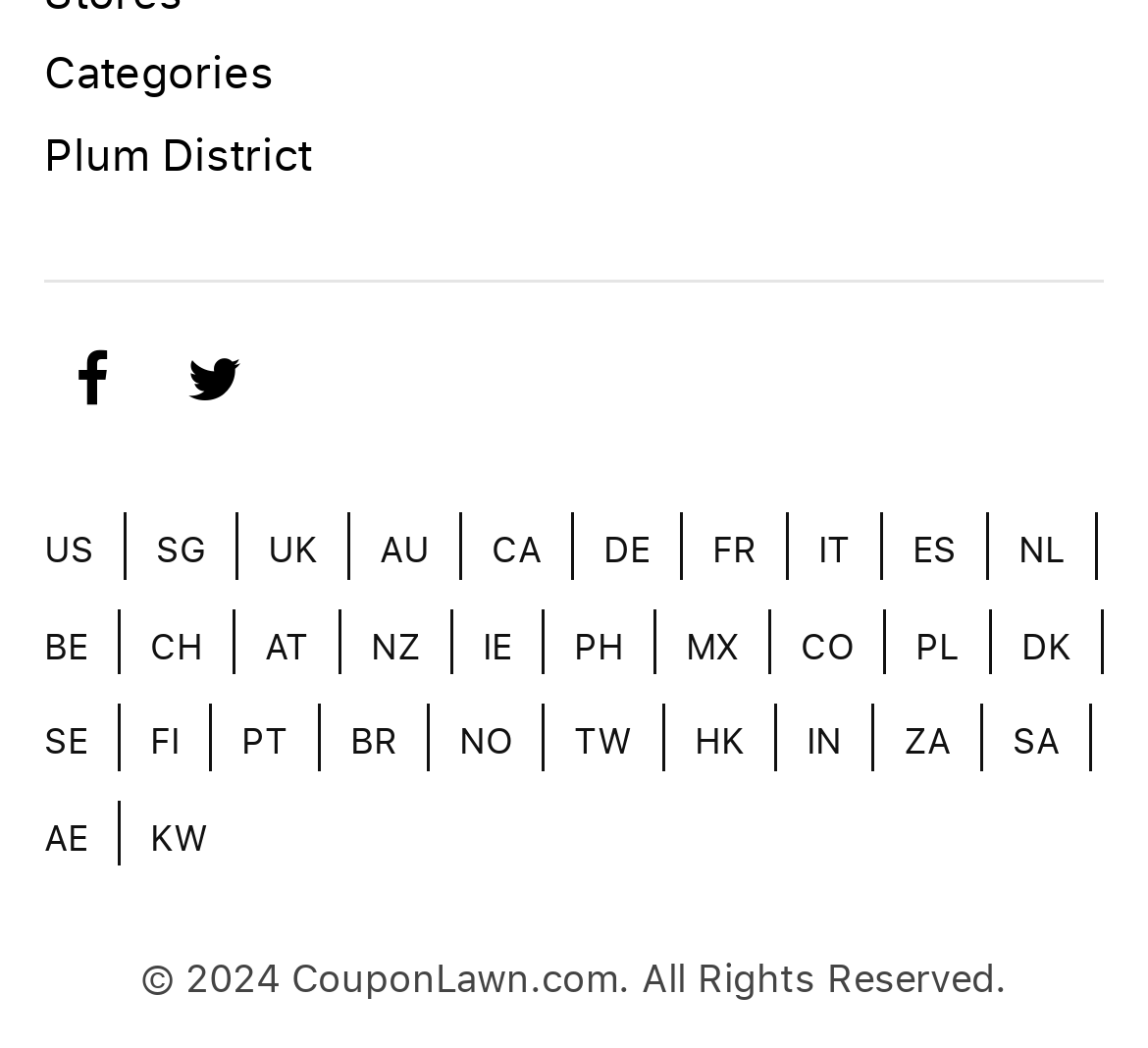Find the bounding box coordinates for the area that must be clicked to perform this action: "Choose UK".

[0.233, 0.5, 0.277, 0.548]